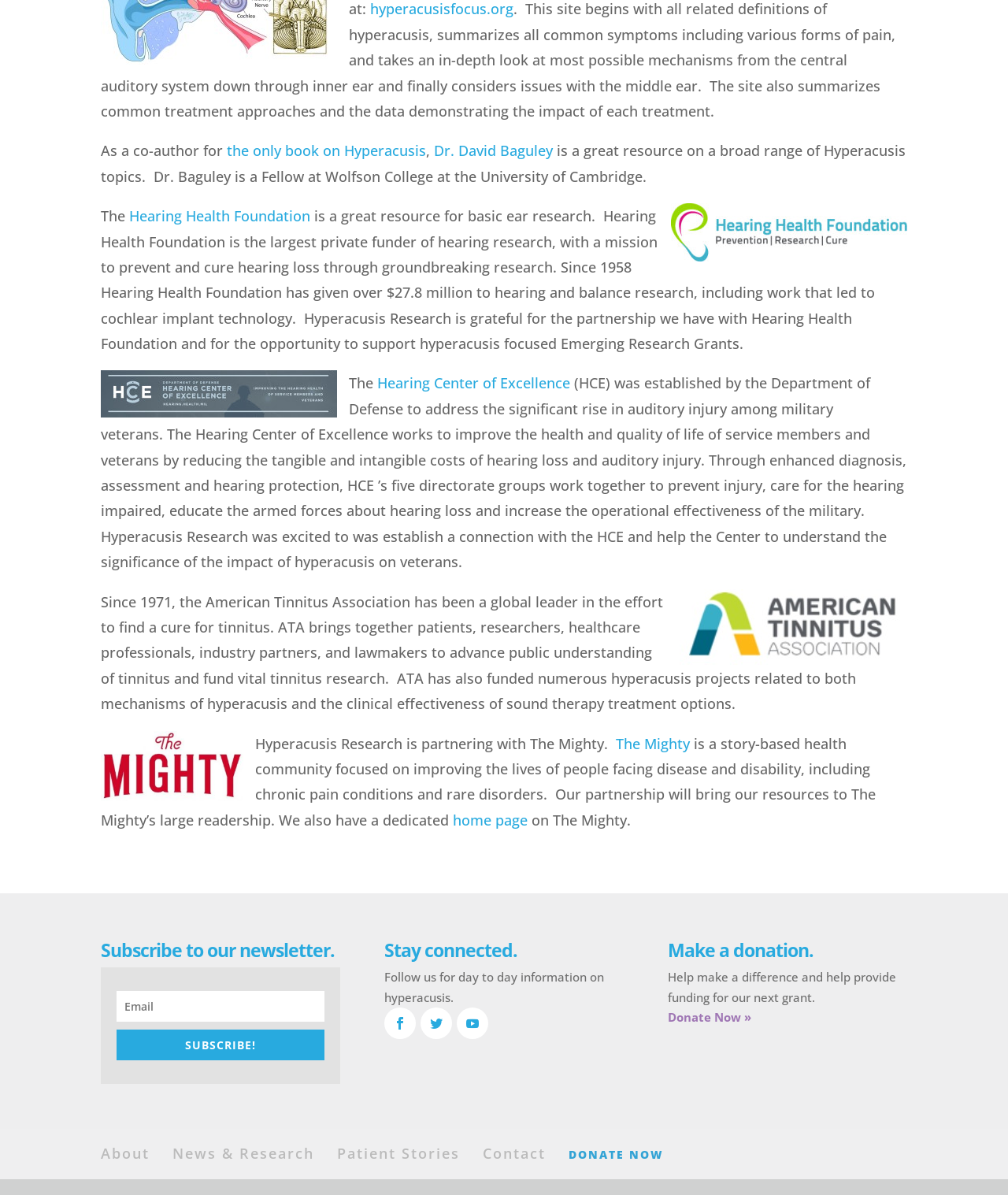Highlight the bounding box coordinates of the element you need to click to perform the following instruction: "Subscribe to the newsletter."

[0.116, 0.829, 0.322, 0.855]